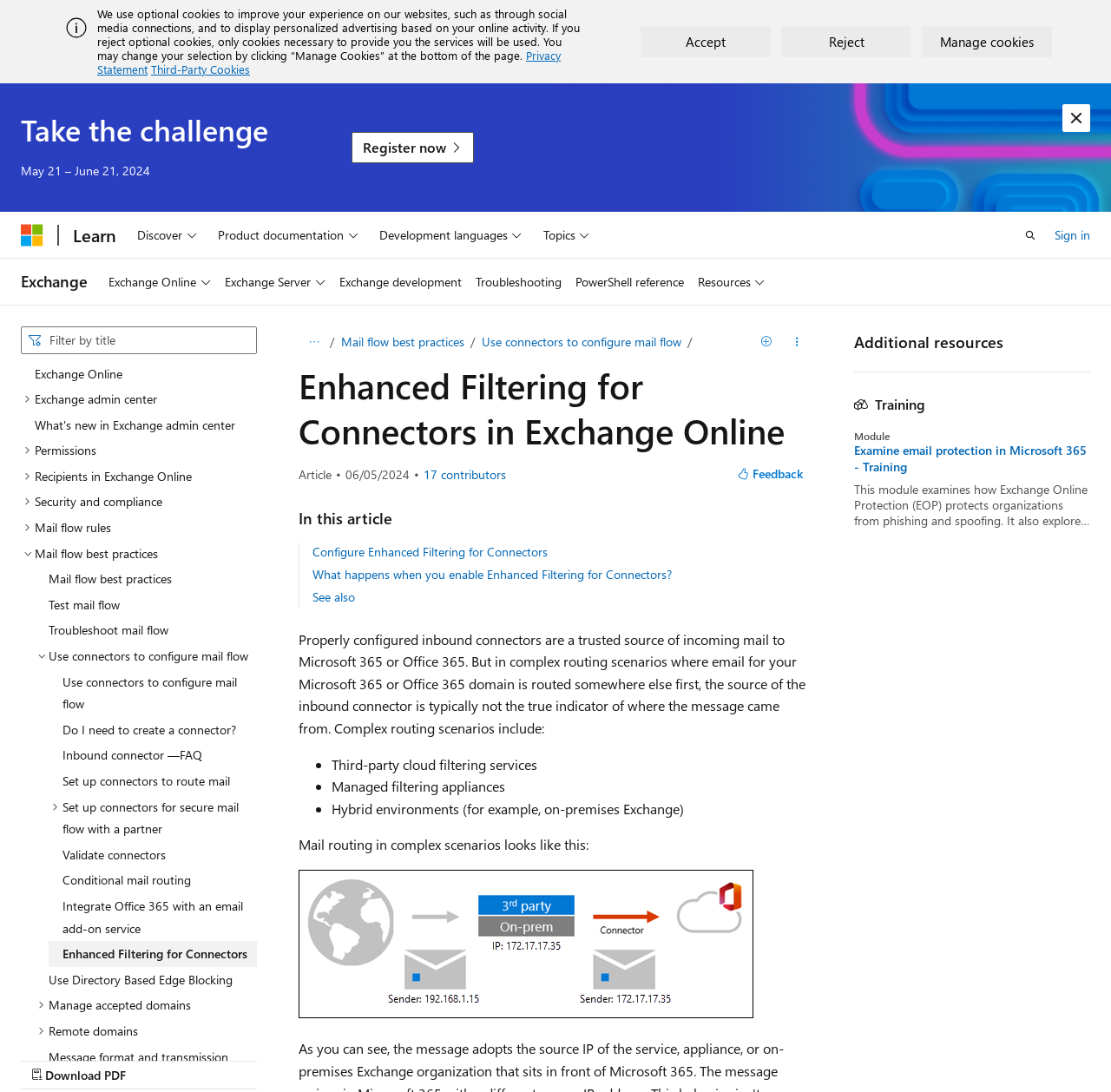Can you find the bounding box coordinates for the element to click on to achieve the instruction: "visit St. Eutychus page"?

None